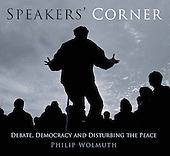Explain in detail what you see in the image.

This image features the title "Speakers' Corner," accompanied by the subtitle "Debate, Democracy and Disturbing the Peace." It is attributed to Philip Wolmuth, suggesting a focus on the themes of public discourse and activism at Speakers' Corner, a well-known site in London for free speech and assembly. The visual representation likely depicts a silhouette of a speaker, emphasizing dramatic engagement with an audience, captured against a contrasting background. This artwork is emblematic of the vibrant debates and democratic activities that characterize this iconic location, inviting viewers to reflect on the crucial role of public dialogue in society.